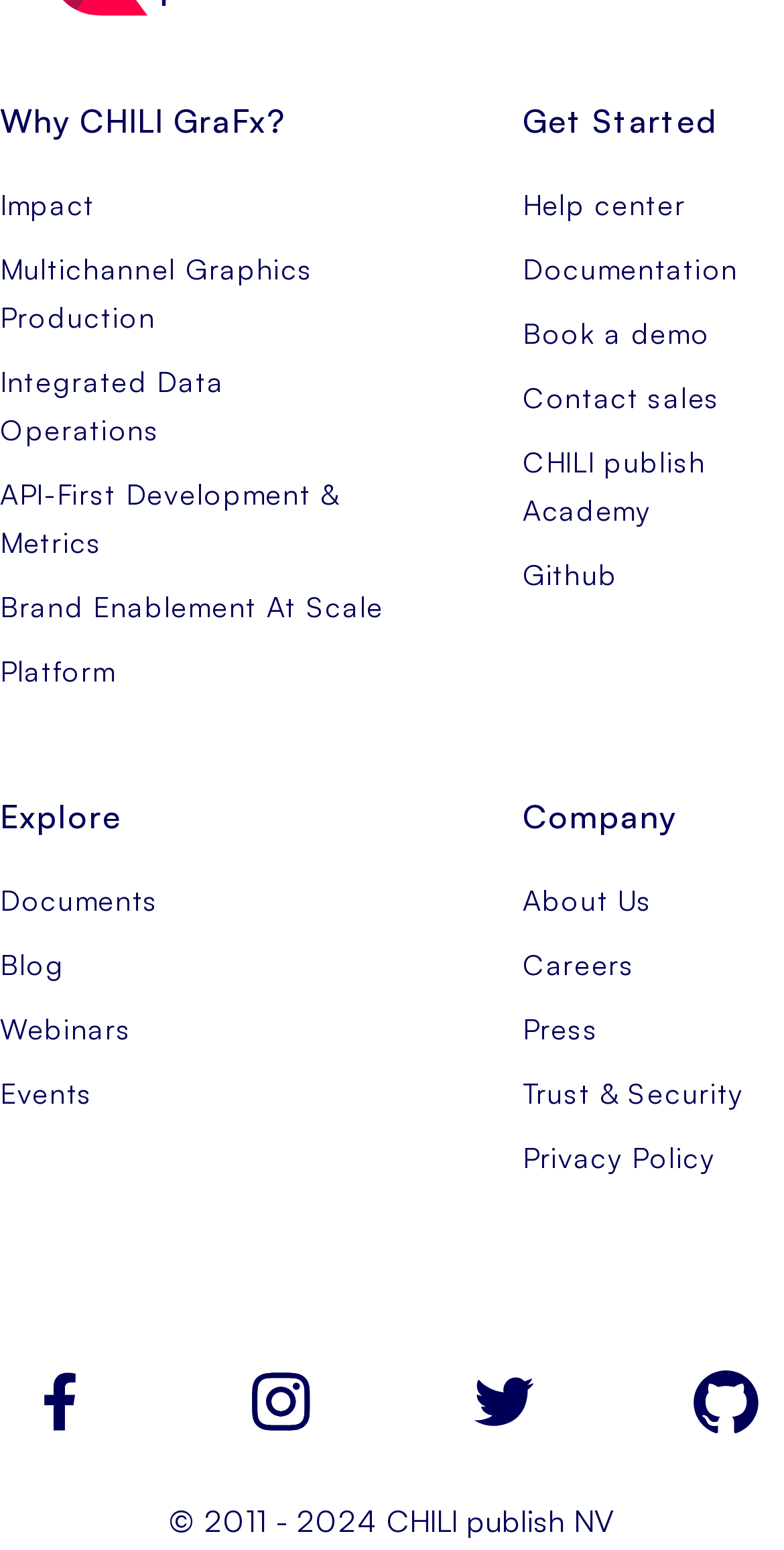Find the coordinates for the bounding box of the element with this description: "aria-label="Instagram"".

[0.285, 0.867, 0.434, 0.942]